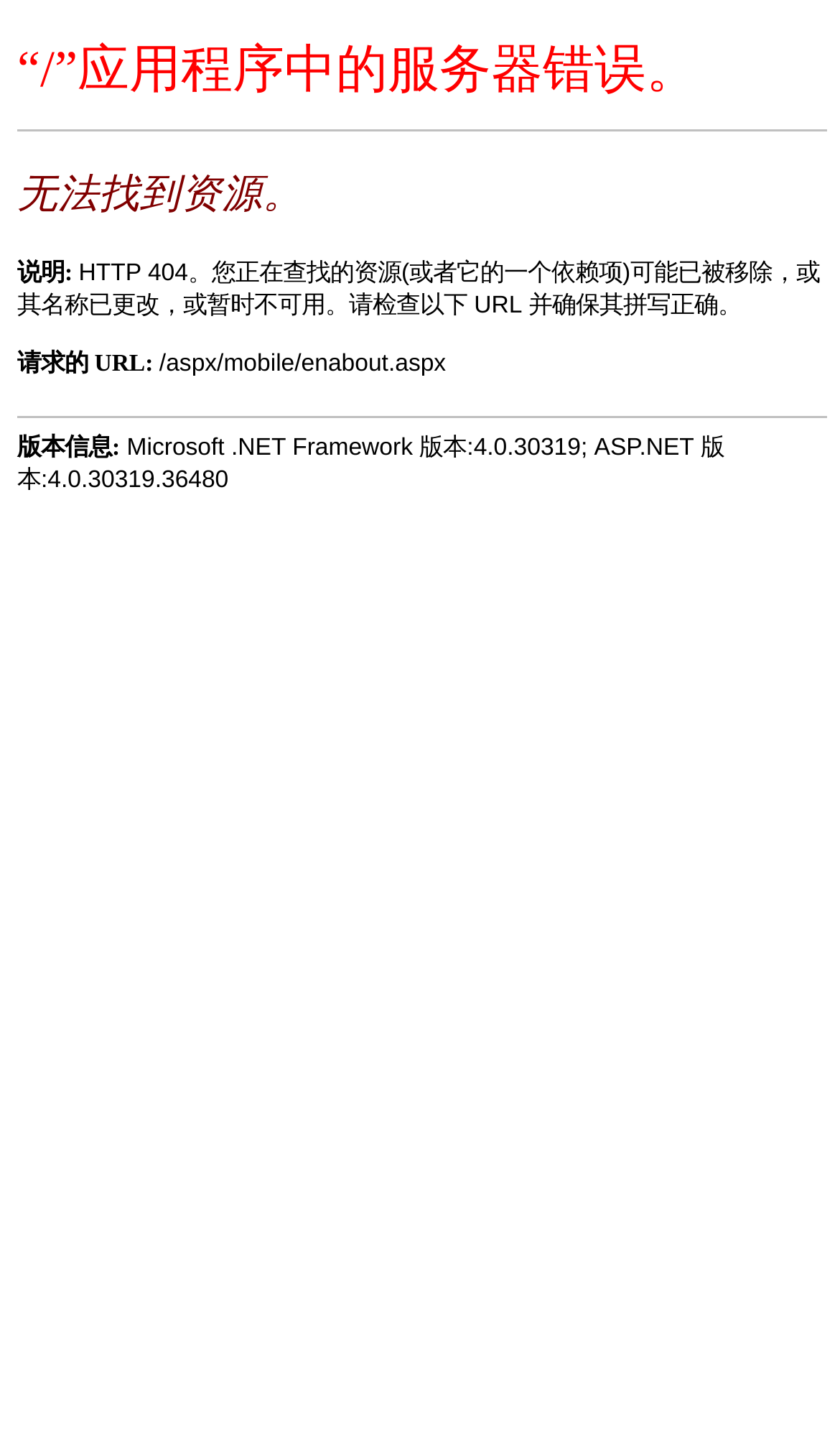Give an in-depth explanation of the webpage layout and content.

The webpage appears to be an error page, indicating that a resource cannot be found. At the top, there is a heading that reads "“/”应用程序中的服务器错误" (Server error in the "/" application). Below this heading, there is a horizontal separator line. 

Further down, there is another heading that reads "无法找到资源。" (Resource not found). Below this heading, there is a paragraph of text that explains the error, stating that the resource being searched for may have been removed, renamed, or is temporarily unavailable. The text also advises the user to check the URL for spelling errors.

To the right of the explanatory text, there is a label that reads "请求的 URL:" (Requested URL), followed by the actual URL "/aspx/mobile/enabout.aspx". 

Below this section, there is another horizontal separator line. Underneath, there is a label that reads "版本信息:" (Version information), followed by a text that provides details about the Microsoft .NET Framework and ASP.NET versions being used.